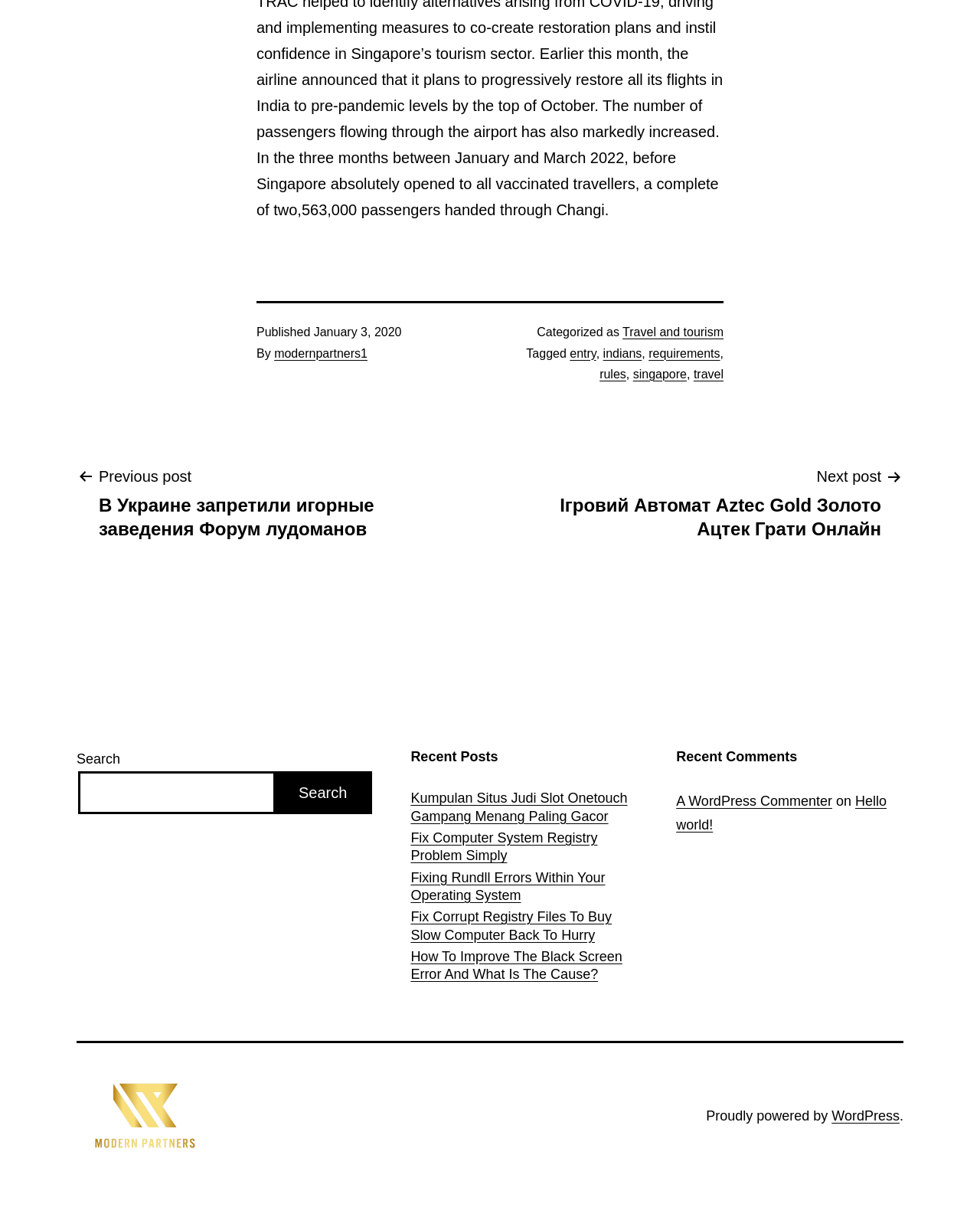What is the name of the commenting system used? Using the information from the screenshot, answer with a single word or phrase.

WordPress